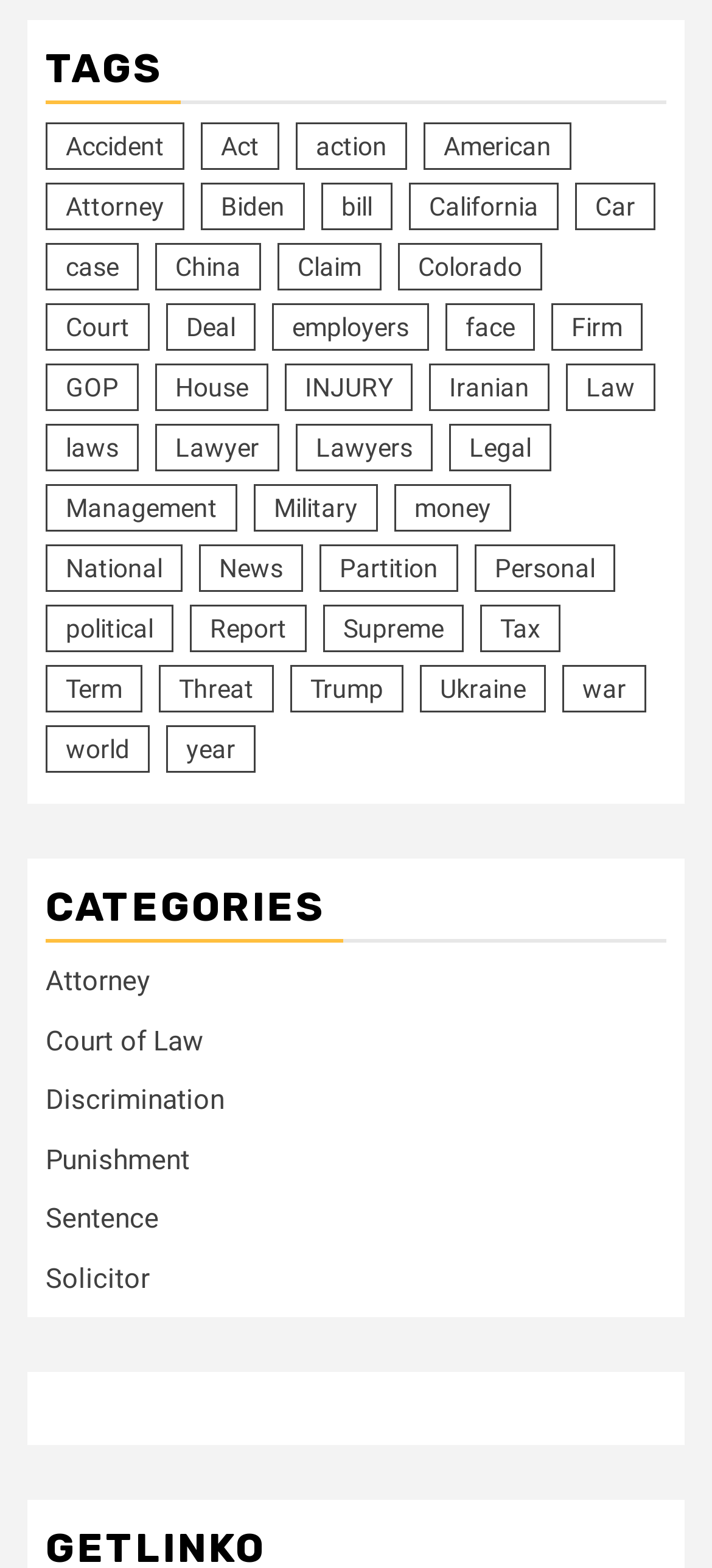How many items are related to 'Law'?
Using the information from the image, give a concise answer in one word or a short phrase.

24 items